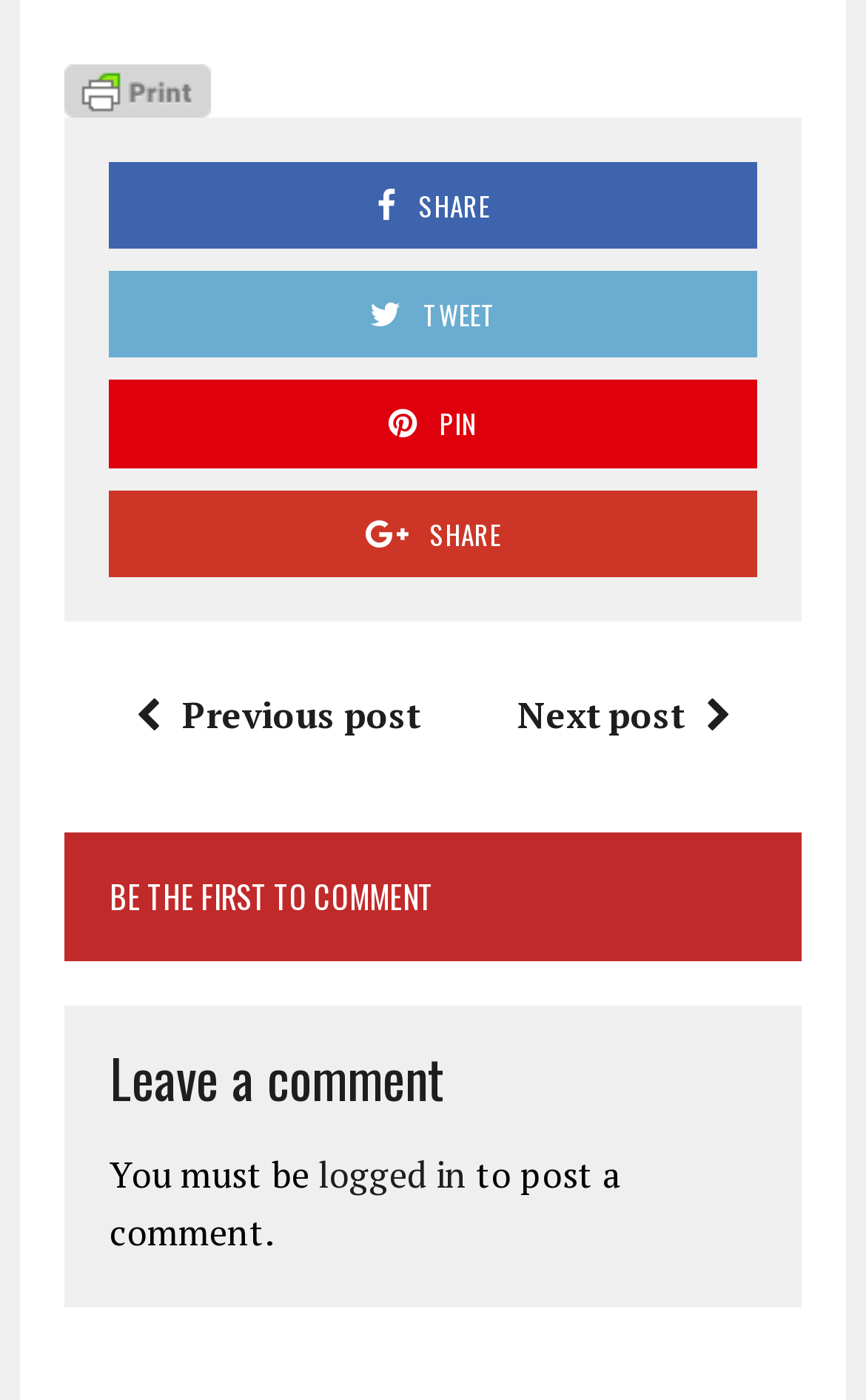Answer the question in a single word or phrase:
What is the purpose of the link with the icon?

Print Friendly, PDF & Email